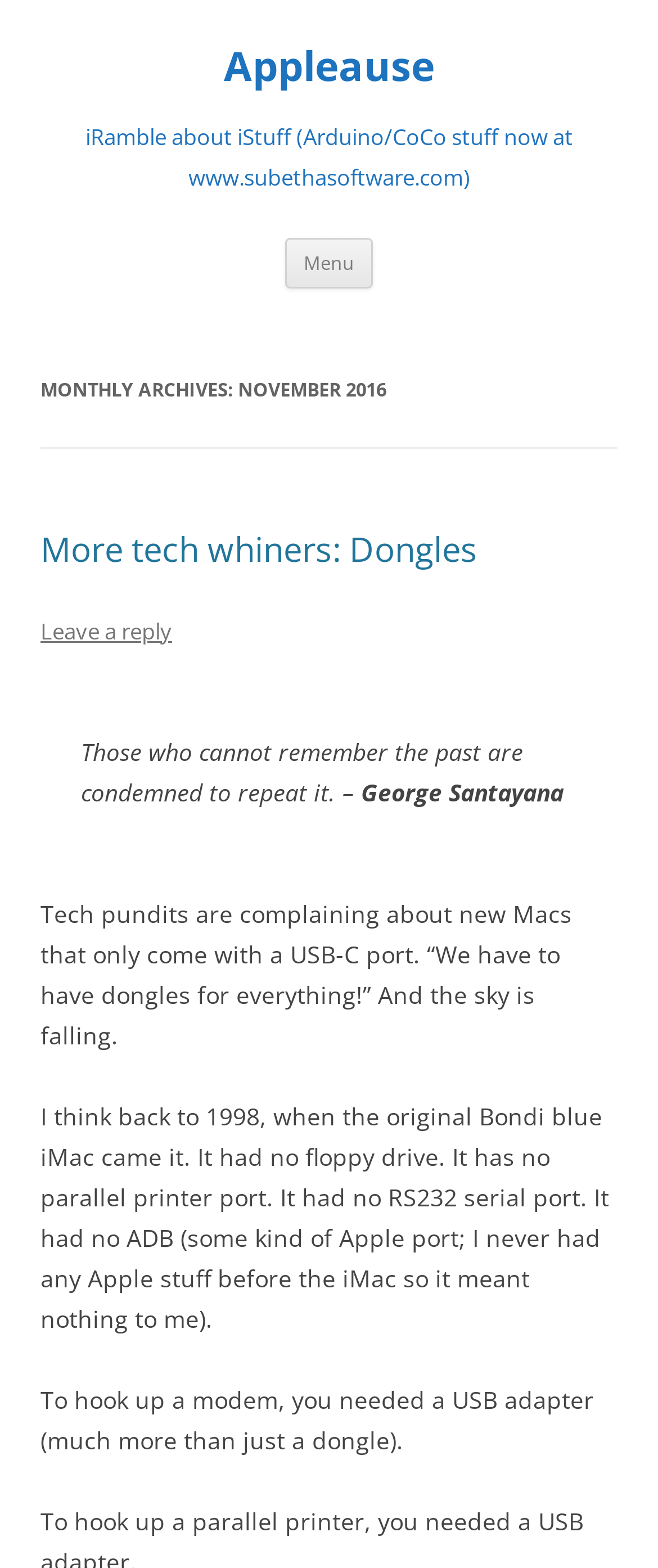Given the element description: "+1 937 2636881", predict the bounding box coordinates of the UI element it refers to, using four float numbers between 0 and 1, i.e., [left, top, right, bottom].

None